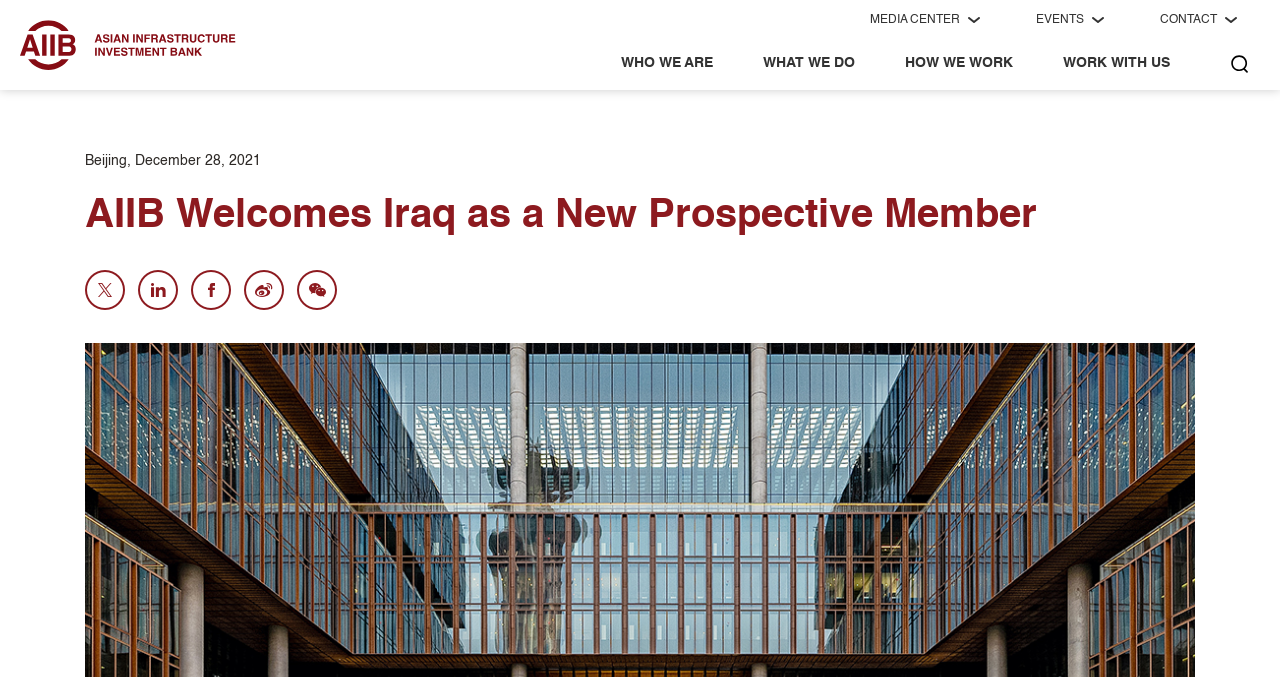Find the bounding box of the UI element described as follows: "HOW WE WORK".

[0.707, 0.059, 0.791, 0.133]